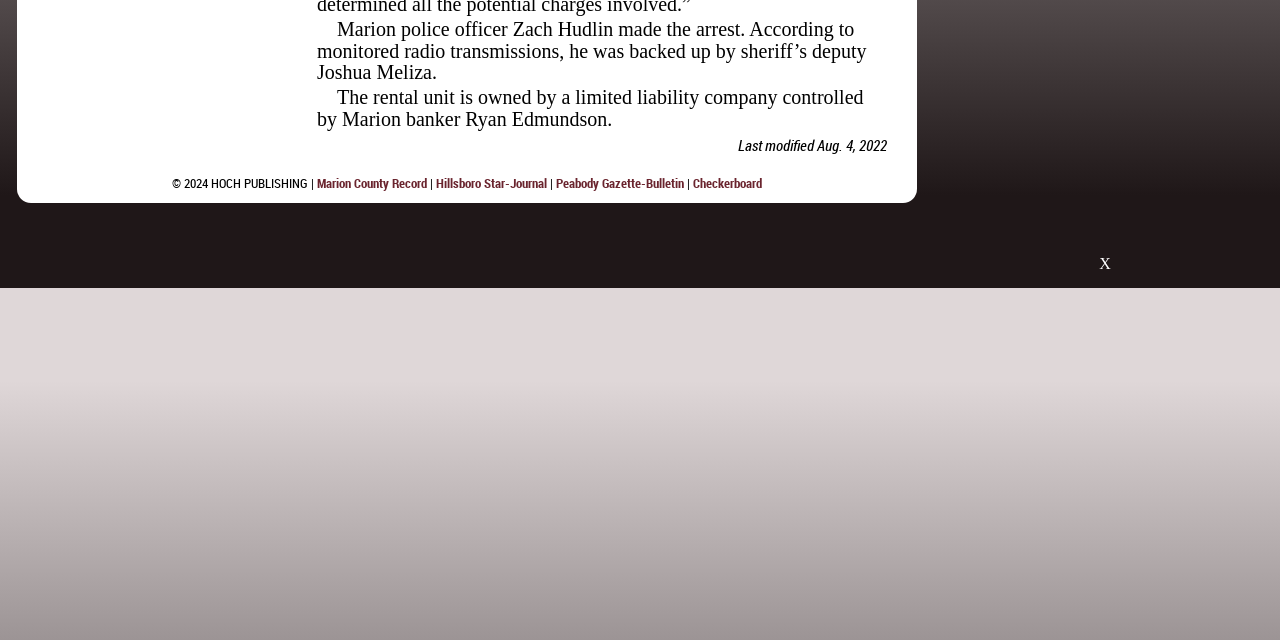Given the element description, predict the bounding box coordinates in the format (top-left x, top-left y, bottom-right x, bottom-right y), using floating point numbers between 0 and 1: Facebook

None